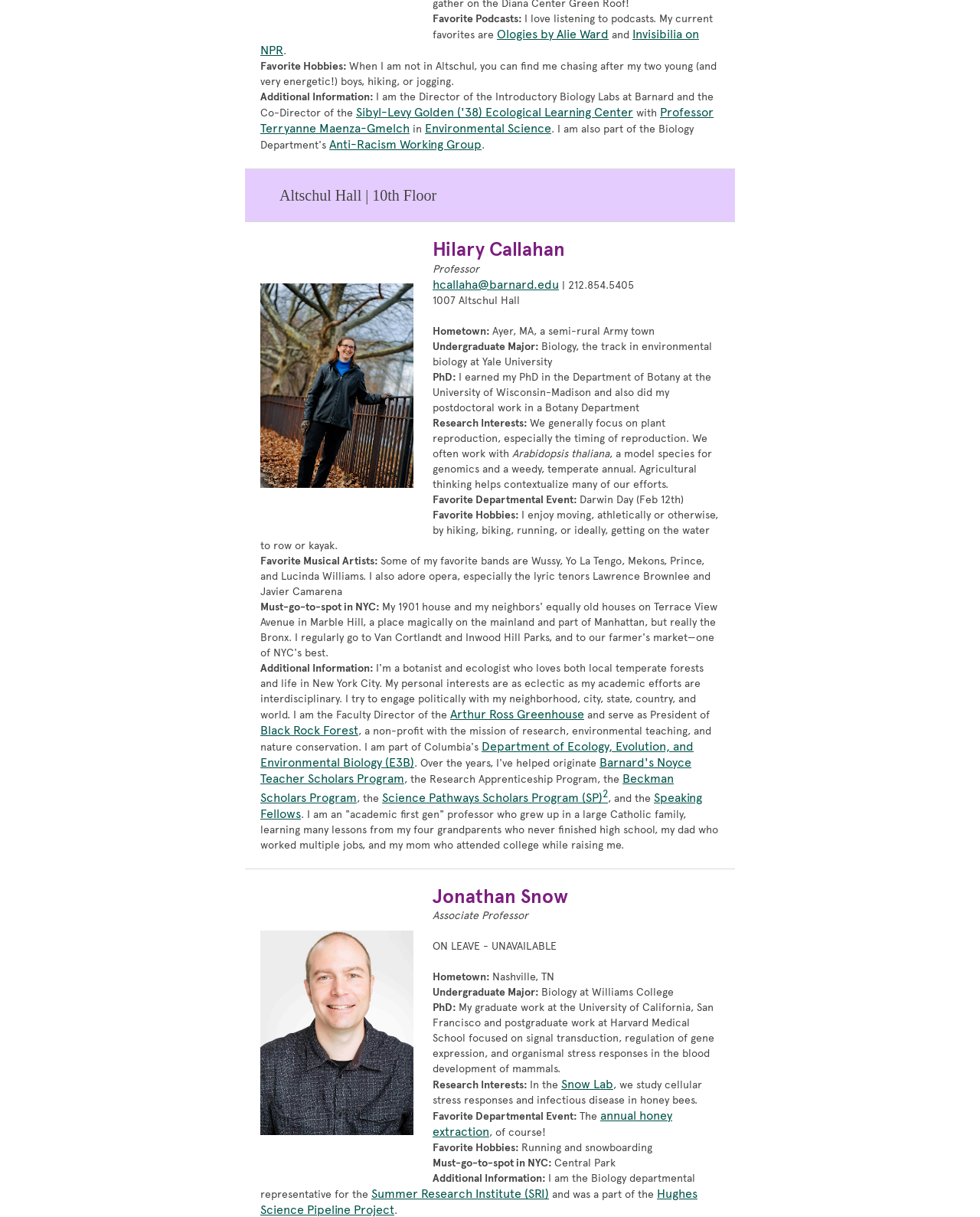Kindly respond to the following question with a single word or a brief phrase: 
What is the professor's research focus?

Plant reproduction